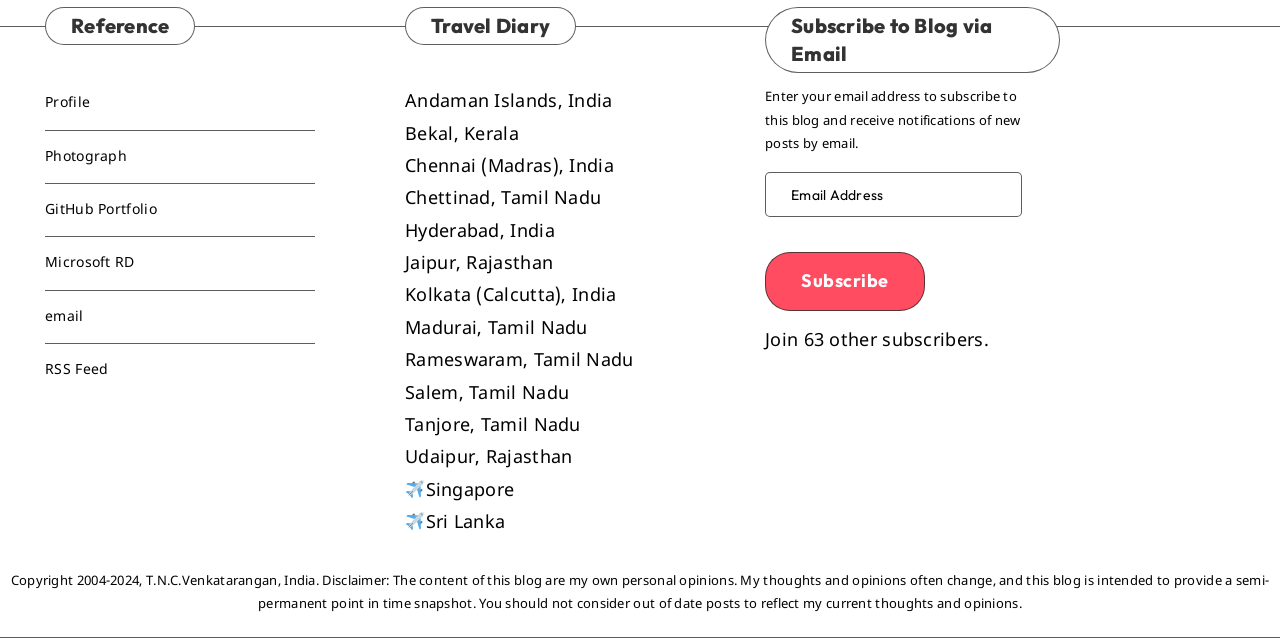Given the webpage screenshot and the description, determine the bounding box coordinates (top-left x, top-left y, bottom-right x, bottom-right y) that define the location of the UI element matching this description: Profile

[0.035, 0.143, 0.07, 0.182]